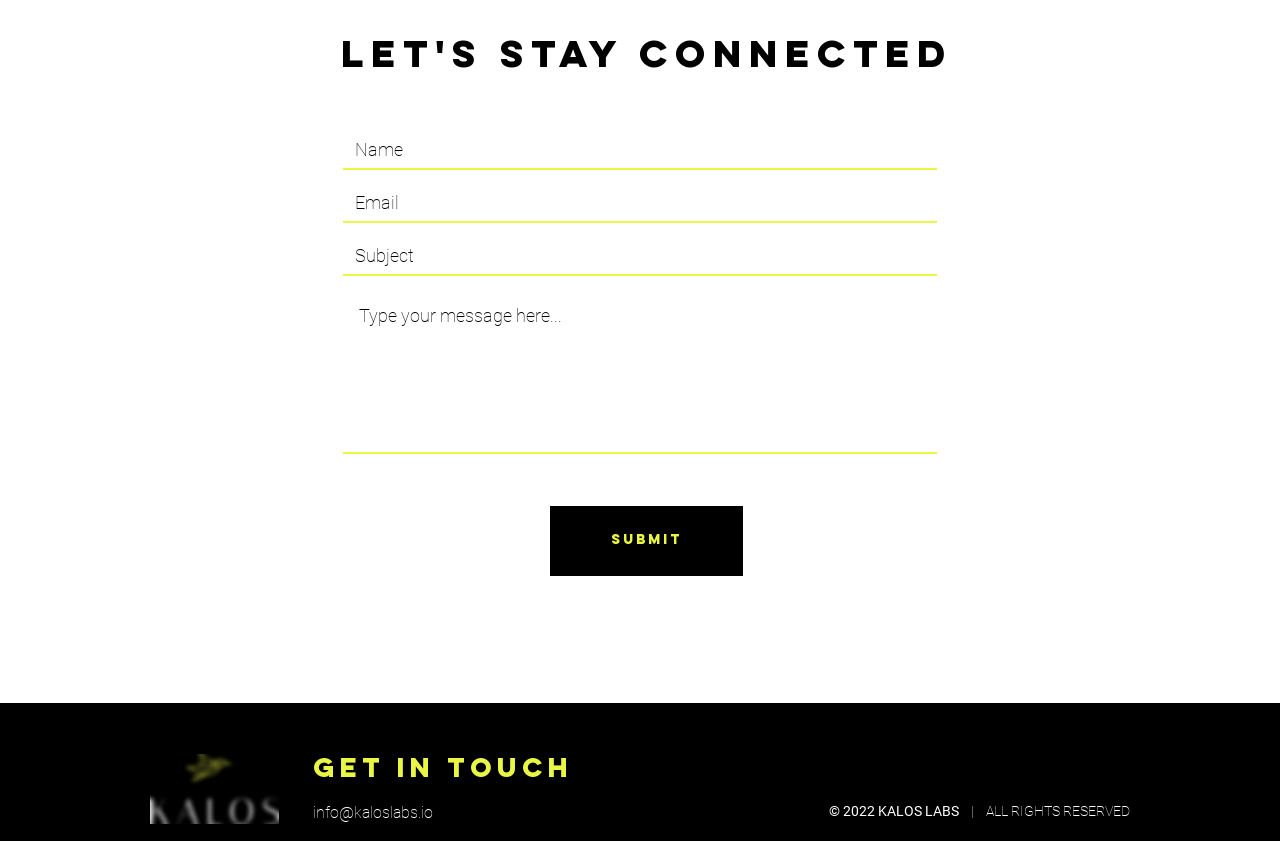What is the email address to contact?
Carefully analyze the image and provide a thorough answer to the question.

The email address is provided as a link at the bottom of the page, which can be used to contact the website owner or administrator.